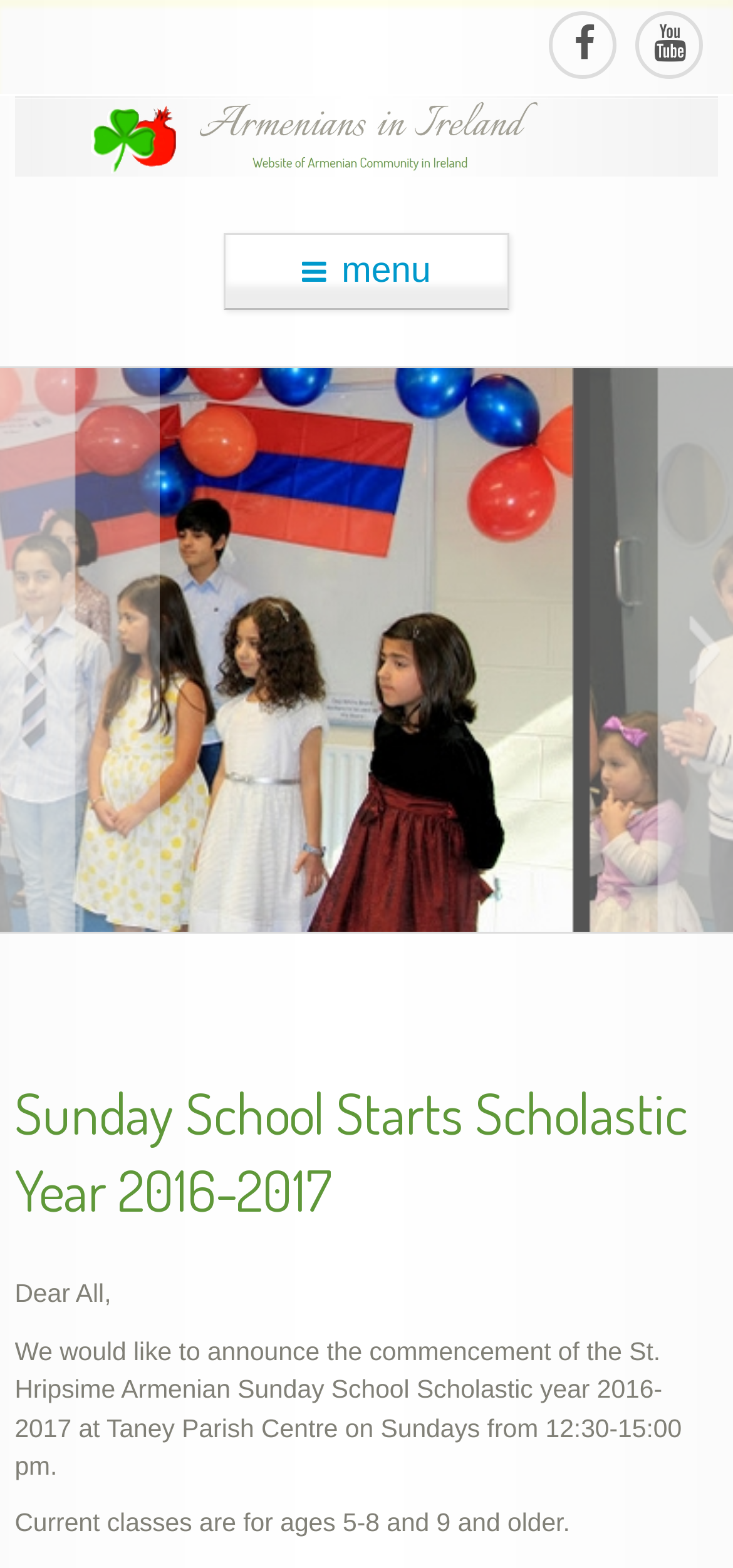Please provide the bounding box coordinates in the format (top-left x, top-left y, bottom-right x, bottom-right y). Remember, all values are floating point numbers between 0 and 1. What is the bounding box coordinate of the region described as: Previous

[0.013, 0.39, 0.062, 0.438]